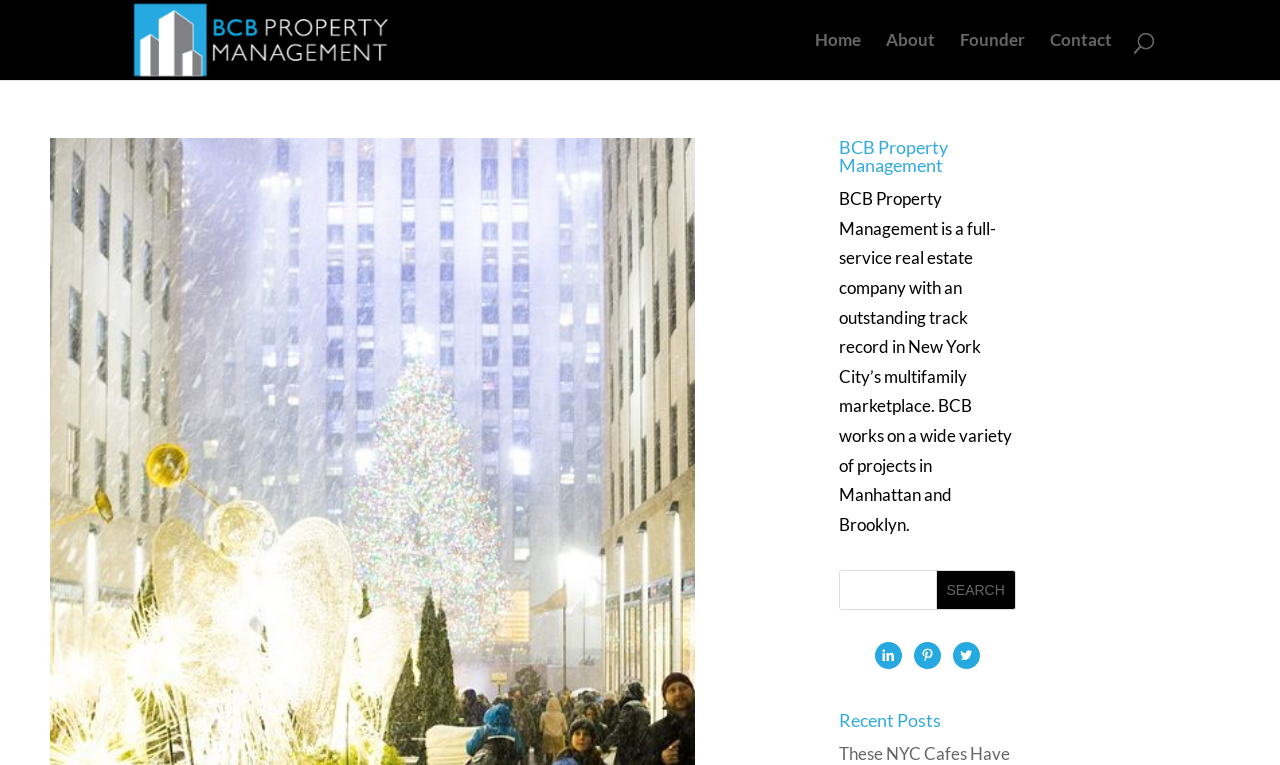Explain in detail what is displayed on the webpage.

The webpage is about BCB Property Management, a full-service real estate company with expertise in New York City's multifamily marketplace. At the top left, there is a logo image with the company name "BCB Property Management" and a link to the same name. 

On the top right, there is a navigation menu with four links: "Home", "About", "Founder", and "Contact", arranged from left to right. Below the navigation menu, there is a search bar that spans almost the entire width of the page. 

The main content area is divided into two sections. The top section has a heading "BCB Property Management" and a paragraph describing the company's services and expertise. 

Below the company description, there is a search box with a "Search" button on the right. The search box is accompanied by three social media links, represented by icons, arranged from left to right. 

The bottom section has a heading "Recent Posts", but the content of the posts is not provided.